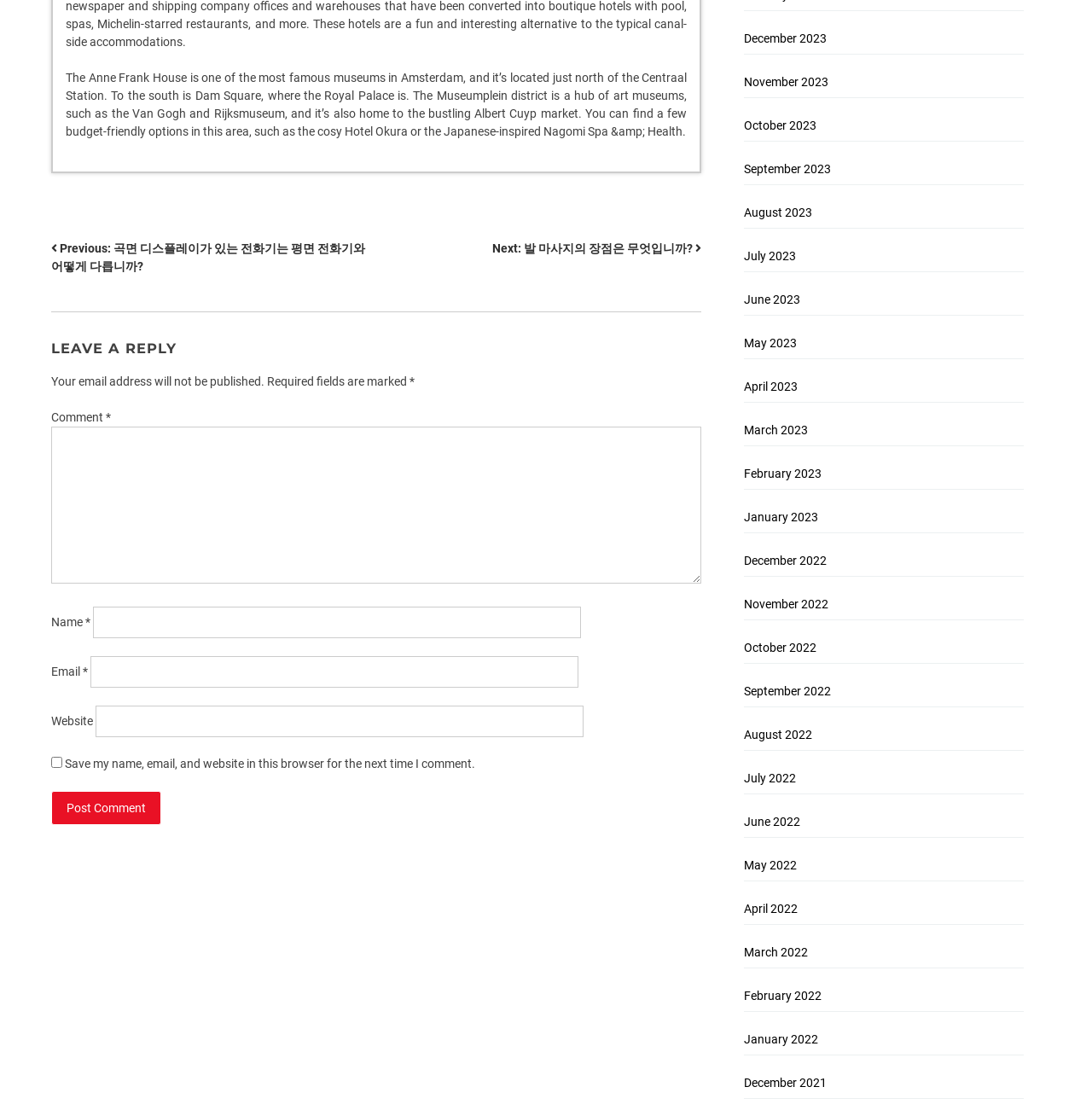Please identify the bounding box coordinates of the element I need to click to follow this instruction: "Select a month from the archive".

[0.681, 0.028, 0.757, 0.04]